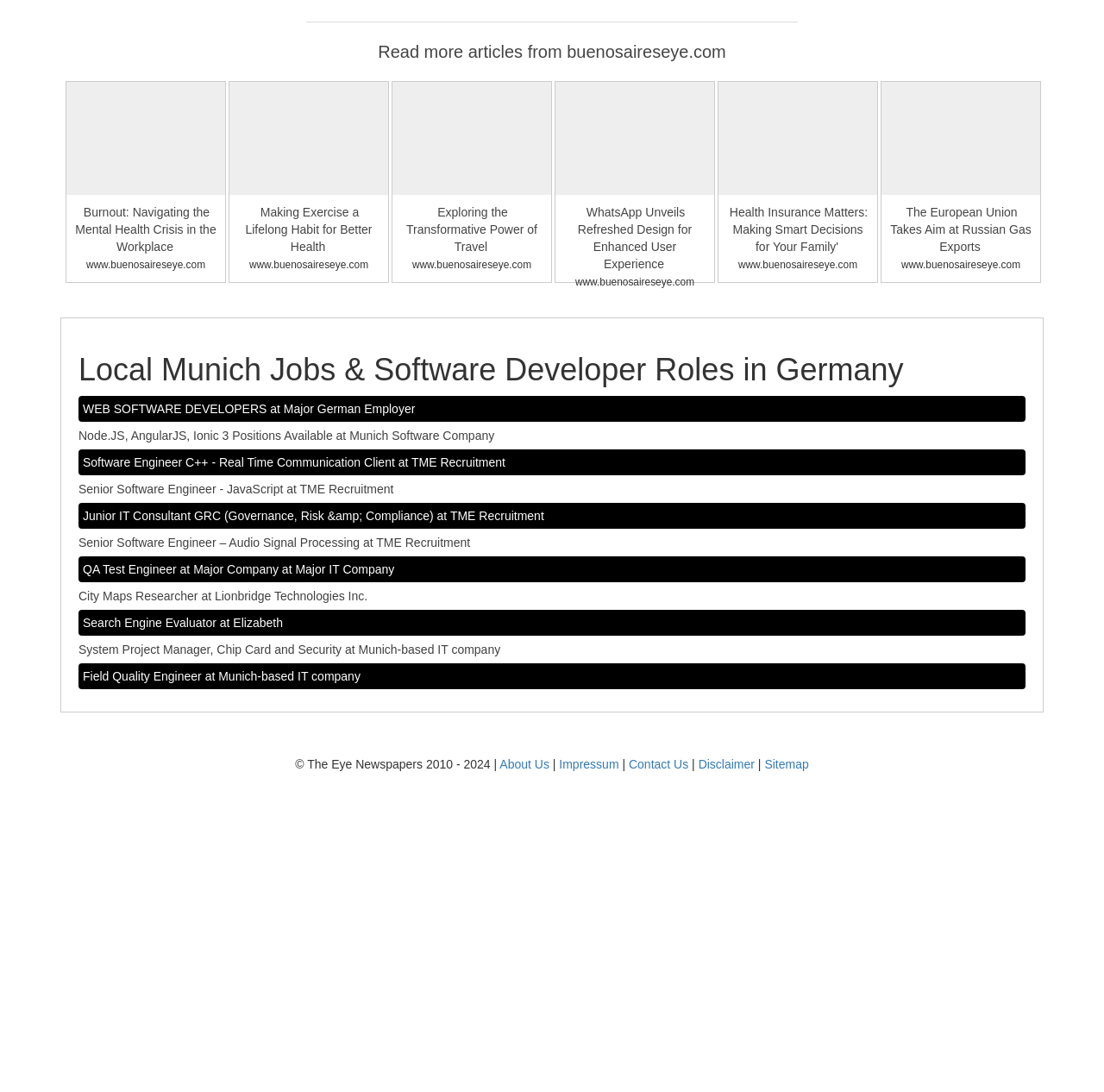What is the URL of the website?
Using the image, answer in one word or phrase.

www.buenosaireseye.com